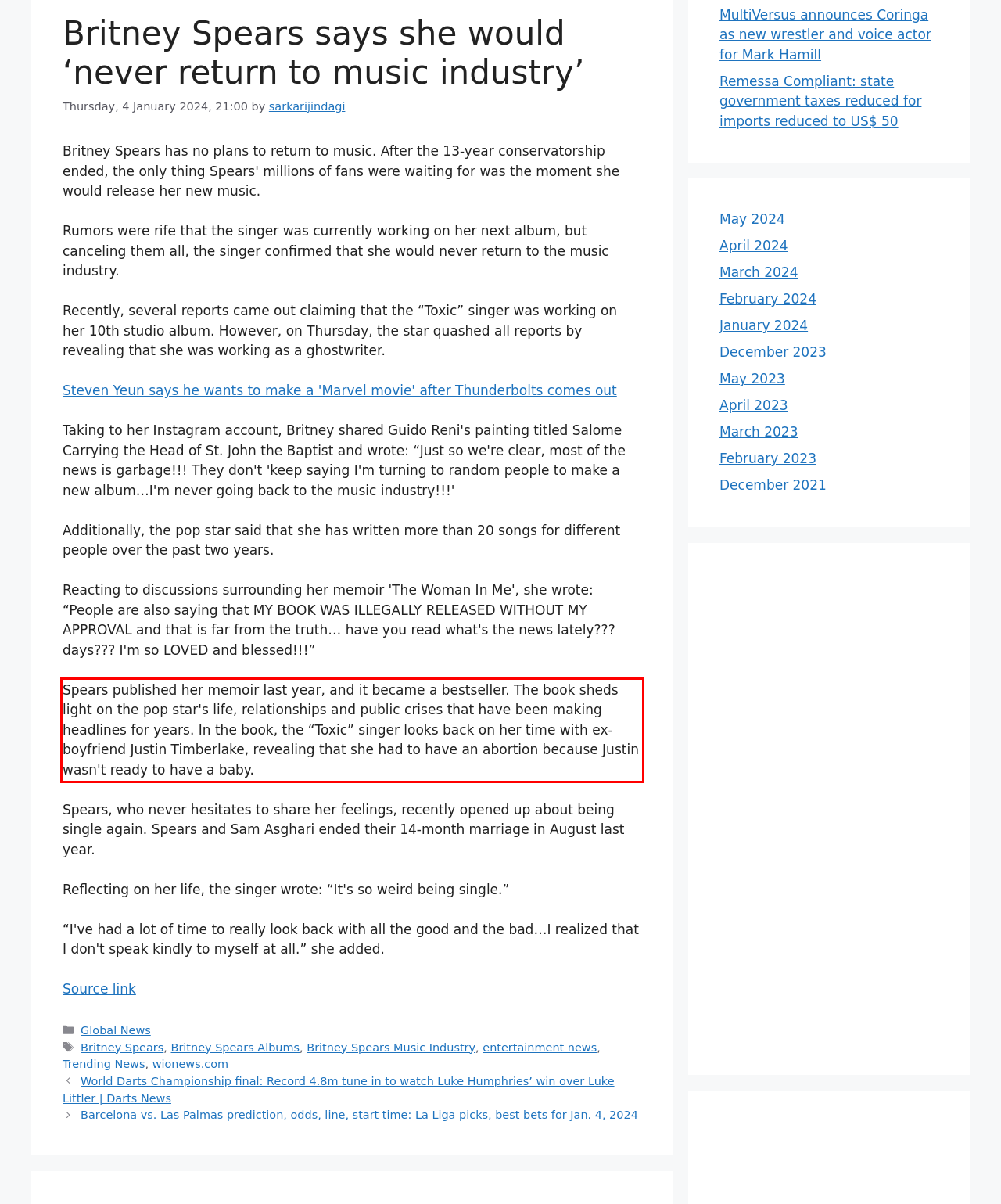Using the provided webpage screenshot, recognize the text content in the area marked by the red bounding box.

Spears published her memoir last year, and it became a bestseller. The book sheds light on the pop star's life, relationships and public crises that have been making headlines for years. In the book, the “Toxic” singer looks back on her time with ex-boyfriend Justin Timberlake, revealing that she had to have an abortion because Justin wasn't ready to have a baby.